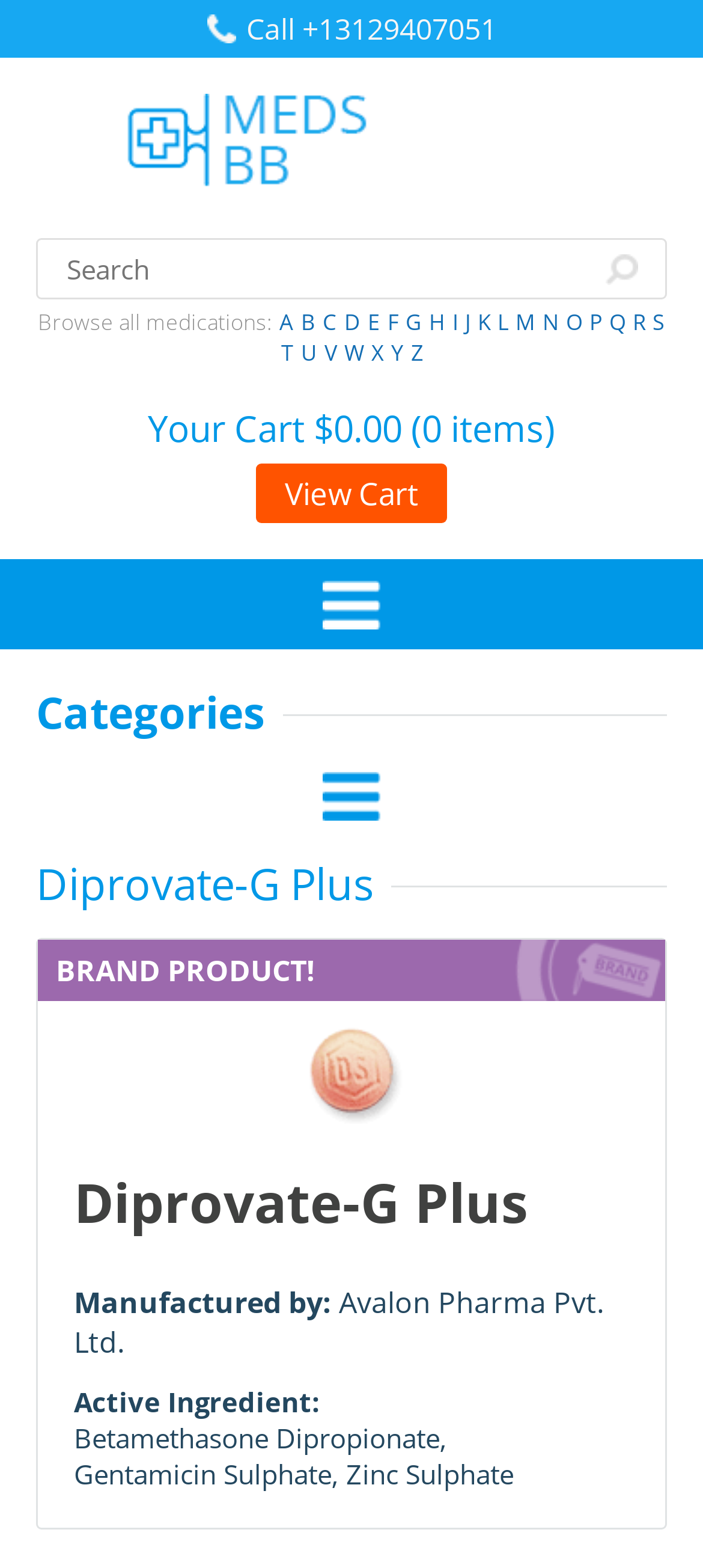Give a one-word or phrase response to the following question: What is the name of the product being featured?

Diprovate-G Plus